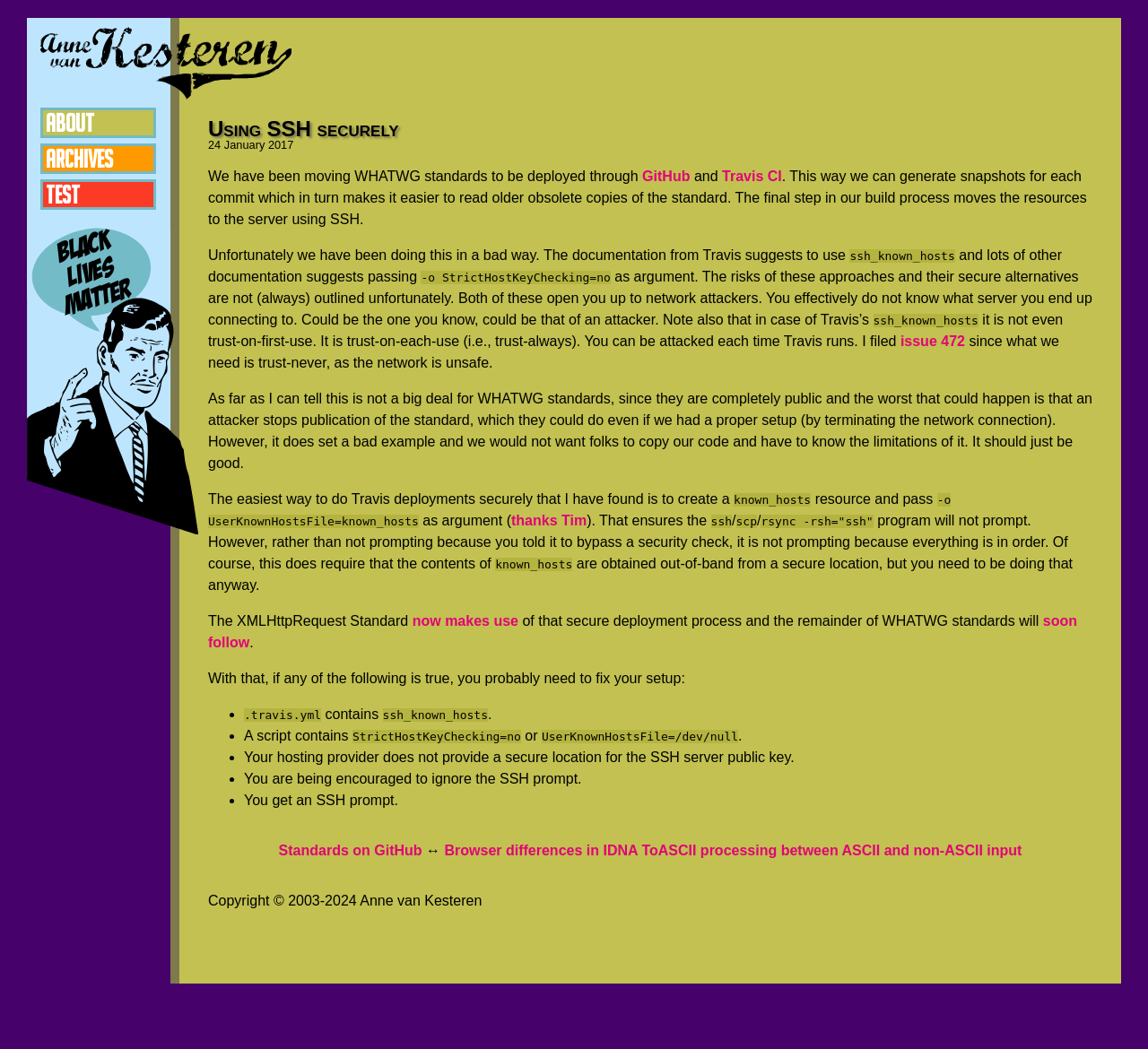Please locate the bounding box coordinates of the region I need to click to follow this instruction: "Click on issue 472".

[0.784, 0.318, 0.841, 0.332]